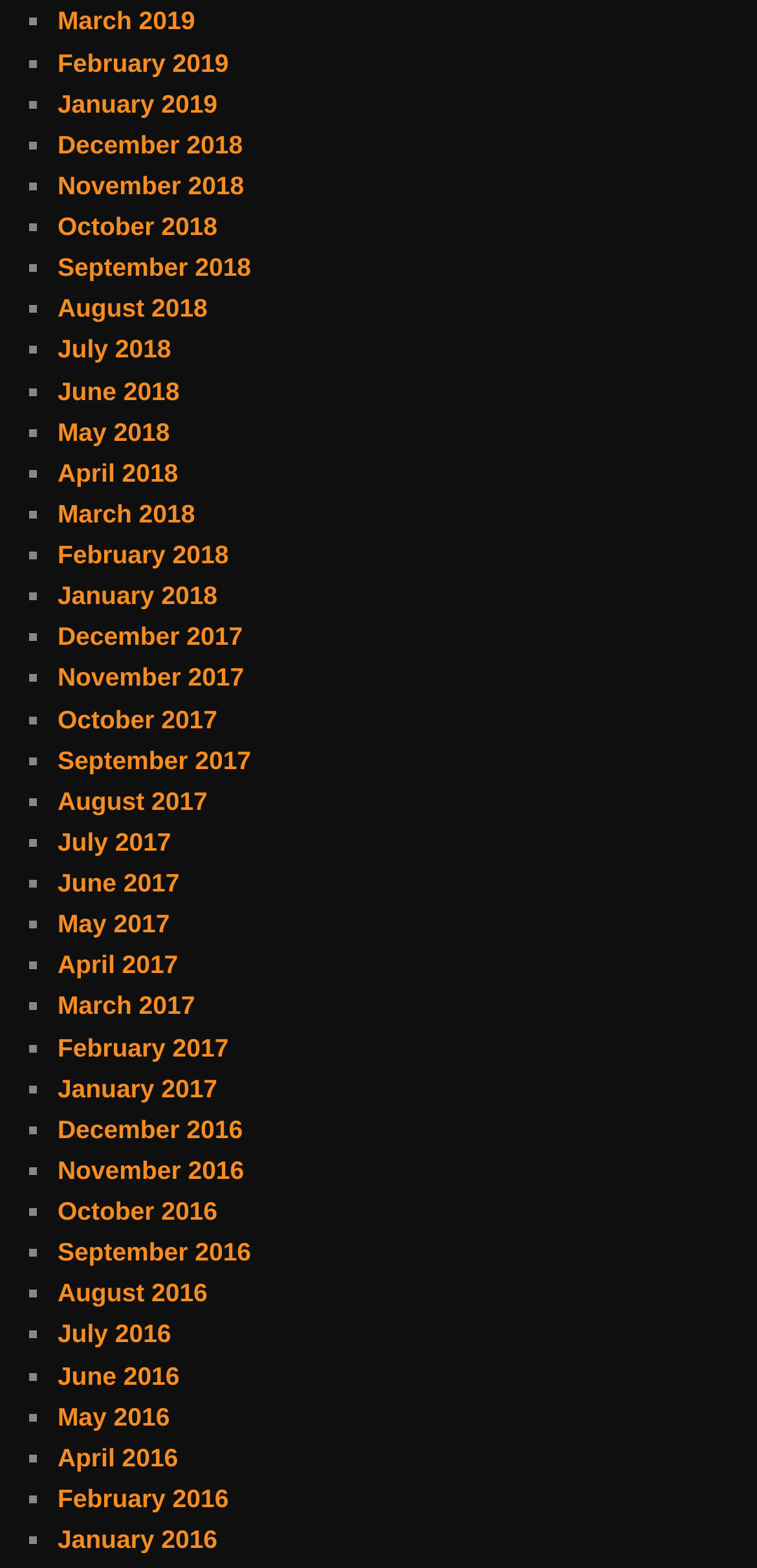Are the months listed in alphabetical order?
Ensure your answer is thorough and detailed.

I examined the list of links and found that the months are not listed in alphabetical order, but rather in reverse chronological order, with the most recent month first.